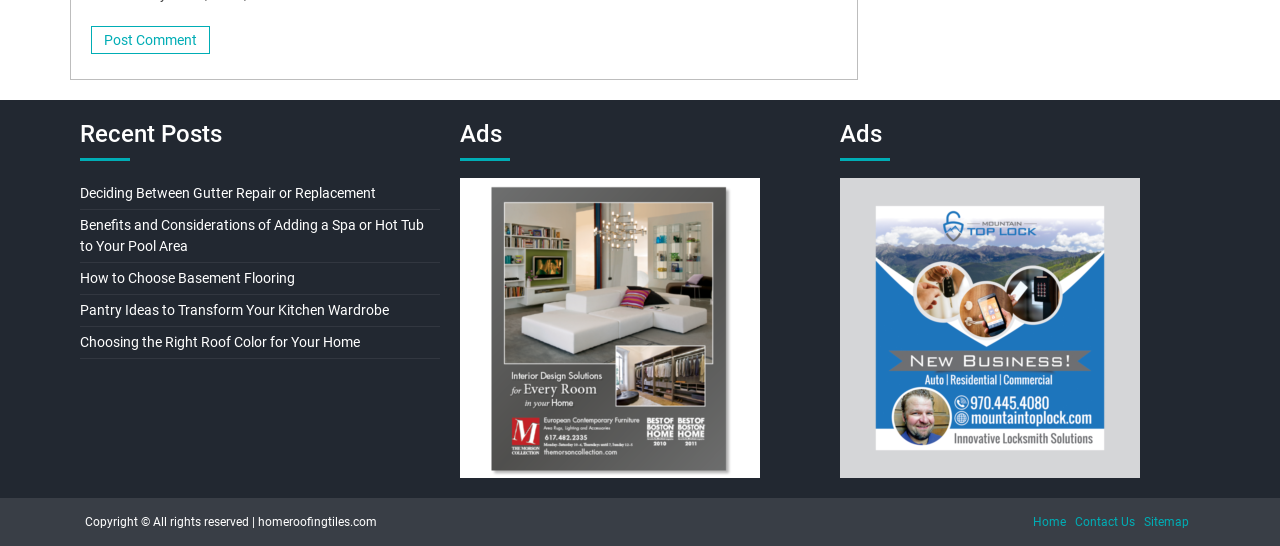Identify the bounding box of the HTML element described as: "parent_node: Ads".

[0.359, 0.584, 0.594, 0.614]